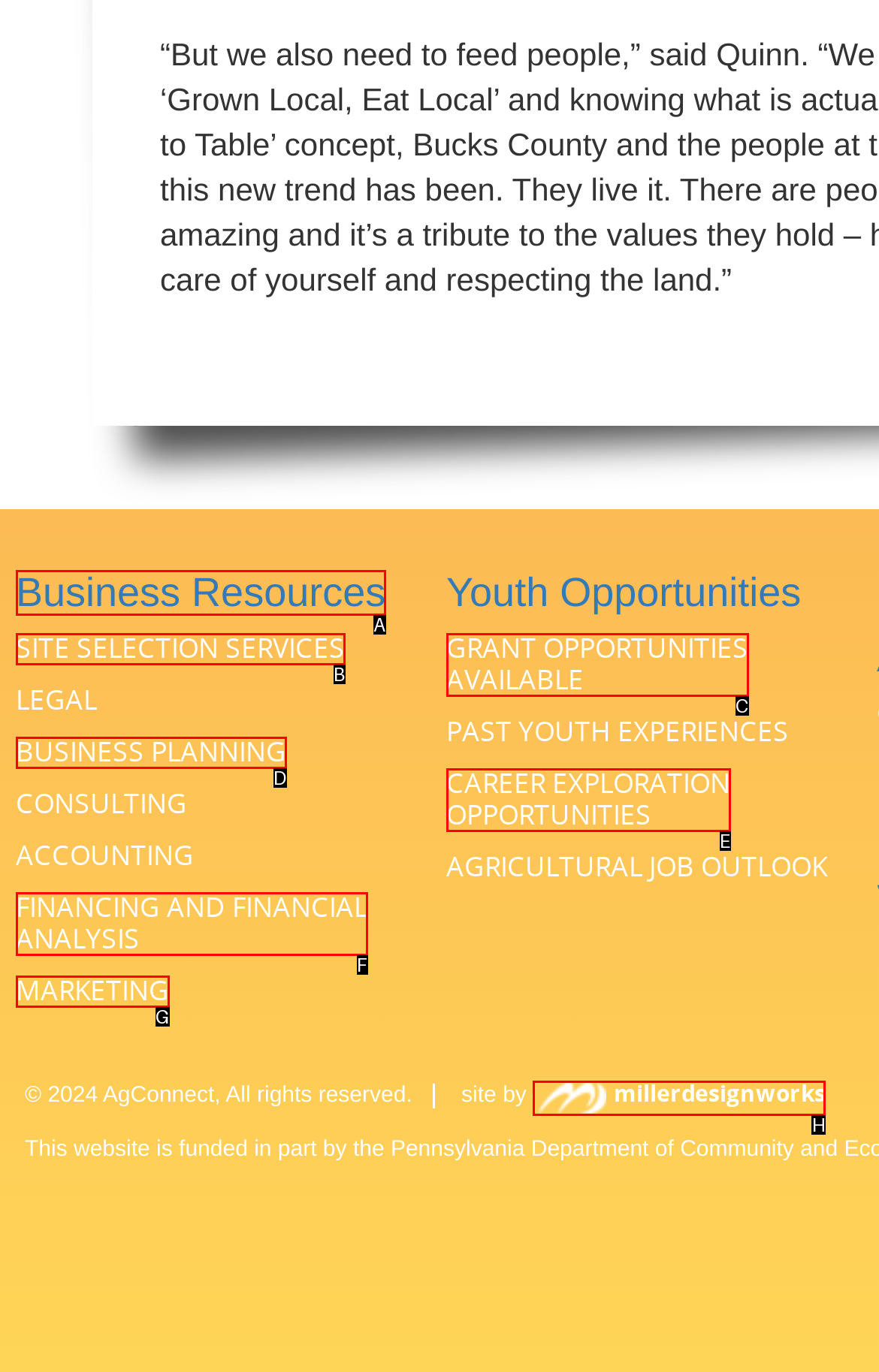Find the correct option to complete this instruction: Visit the website of millerdesignworks. Reply with the corresponding letter.

H